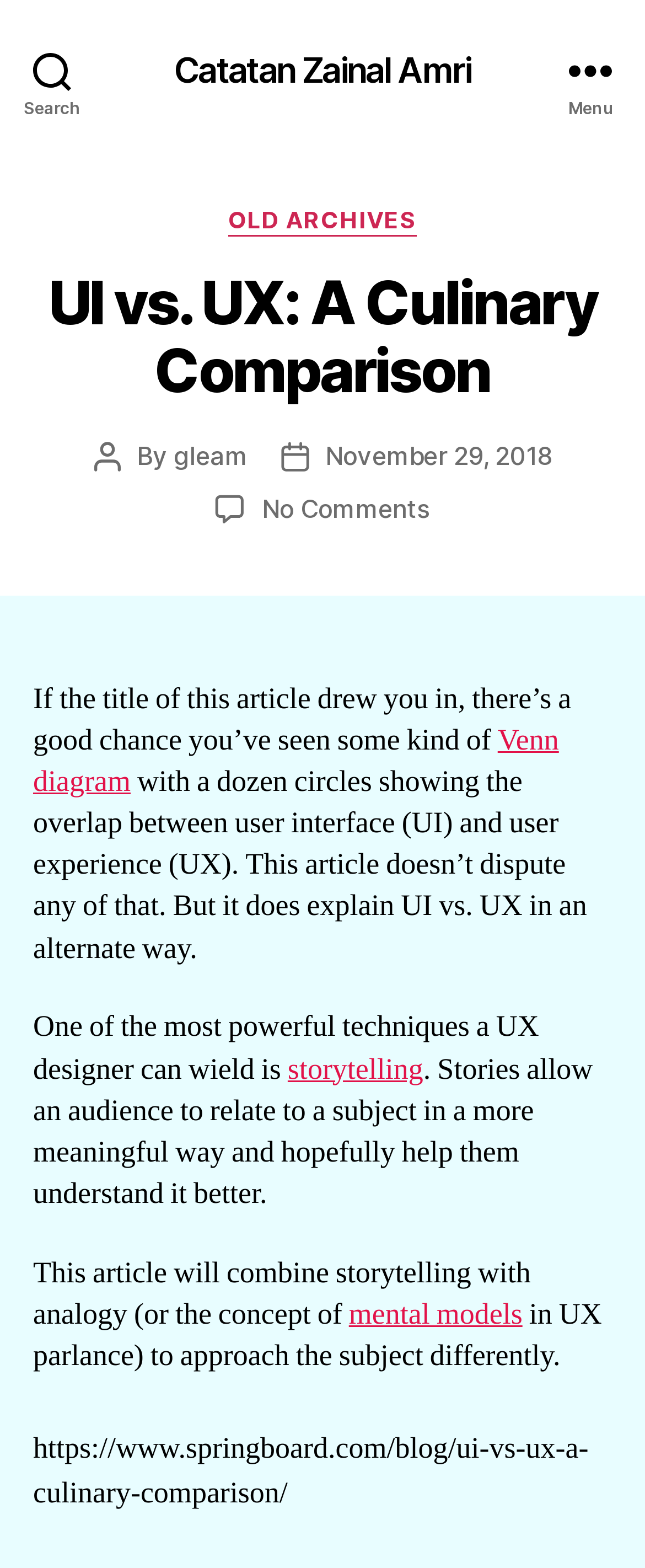Identify the bounding box coordinates necessary to click and complete the given instruction: "Search for something".

[0.0, 0.0, 0.162, 0.089]